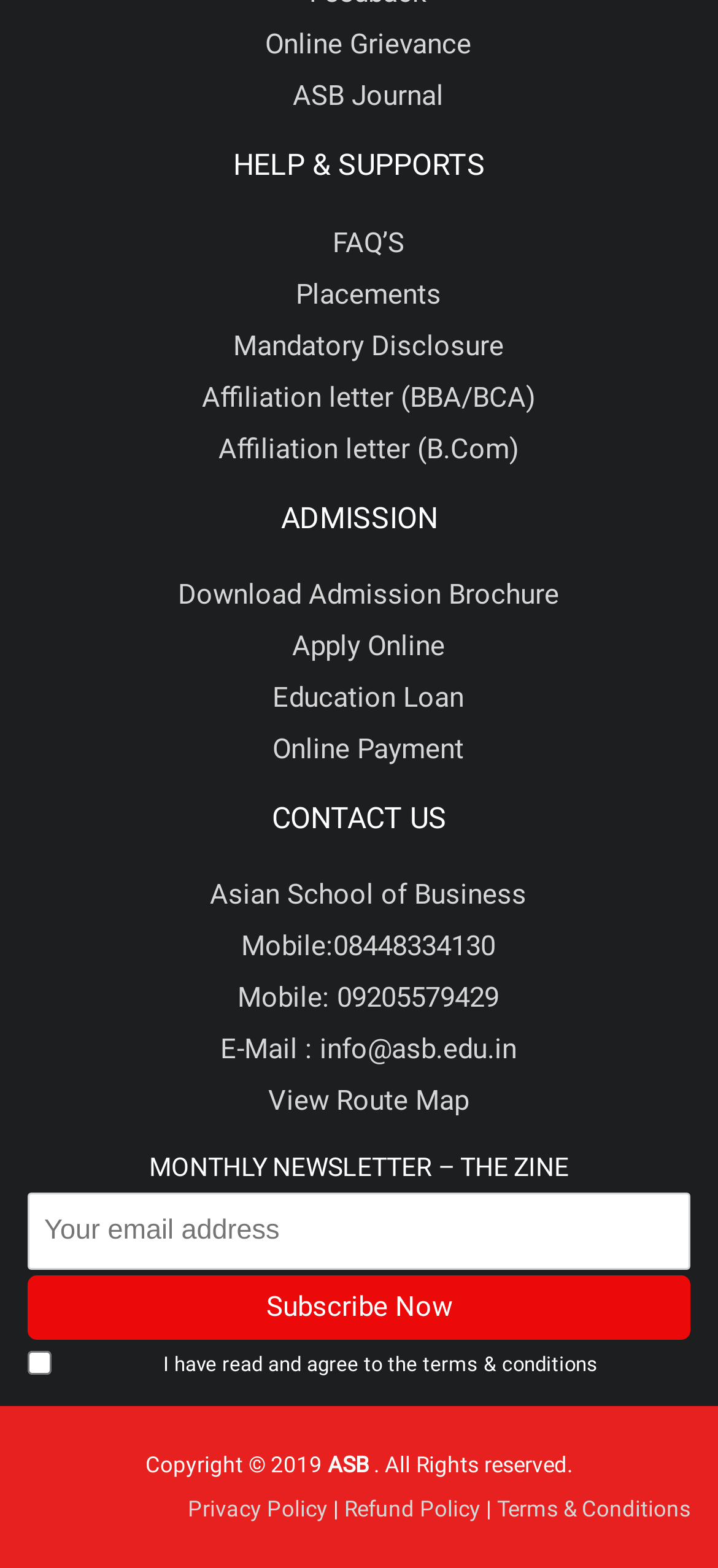Specify the bounding box coordinates of the area that needs to be clicked to achieve the following instruction: "Subscribe to the newsletter".

[0.038, 0.813, 0.962, 0.854]